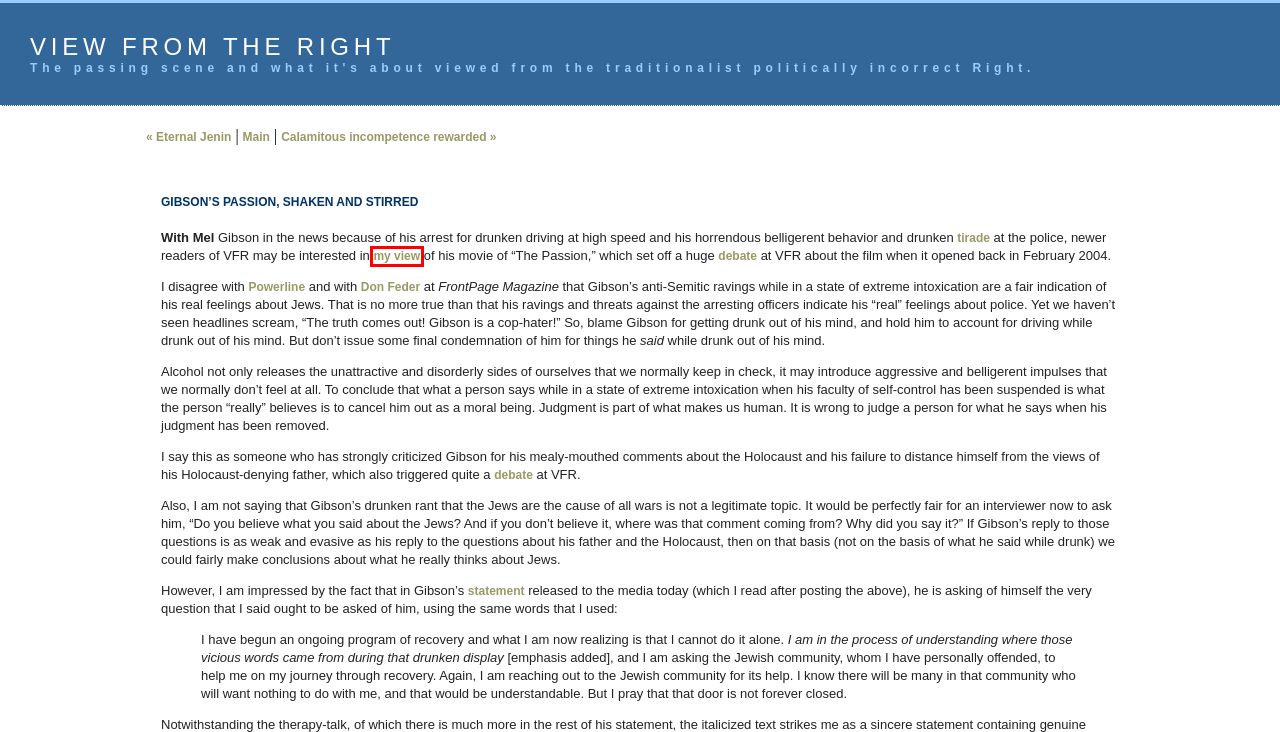Observe the webpage screenshot and focus on the red bounding box surrounding a UI element. Choose the most appropriate webpage description that corresponds to the new webpage after clicking the element in the bounding box. Here are the candidates:
A. Père Gibson Unbound
B. Calamitous incompetence rewarded
C. Gibson's Anti-Semitic Tirade -- Alleged Cover Up
D. Eternal Jenin
E. A debate on "The Passion"
F. My view of The Passion
G. Our flight from reality
H. View from the Right

F